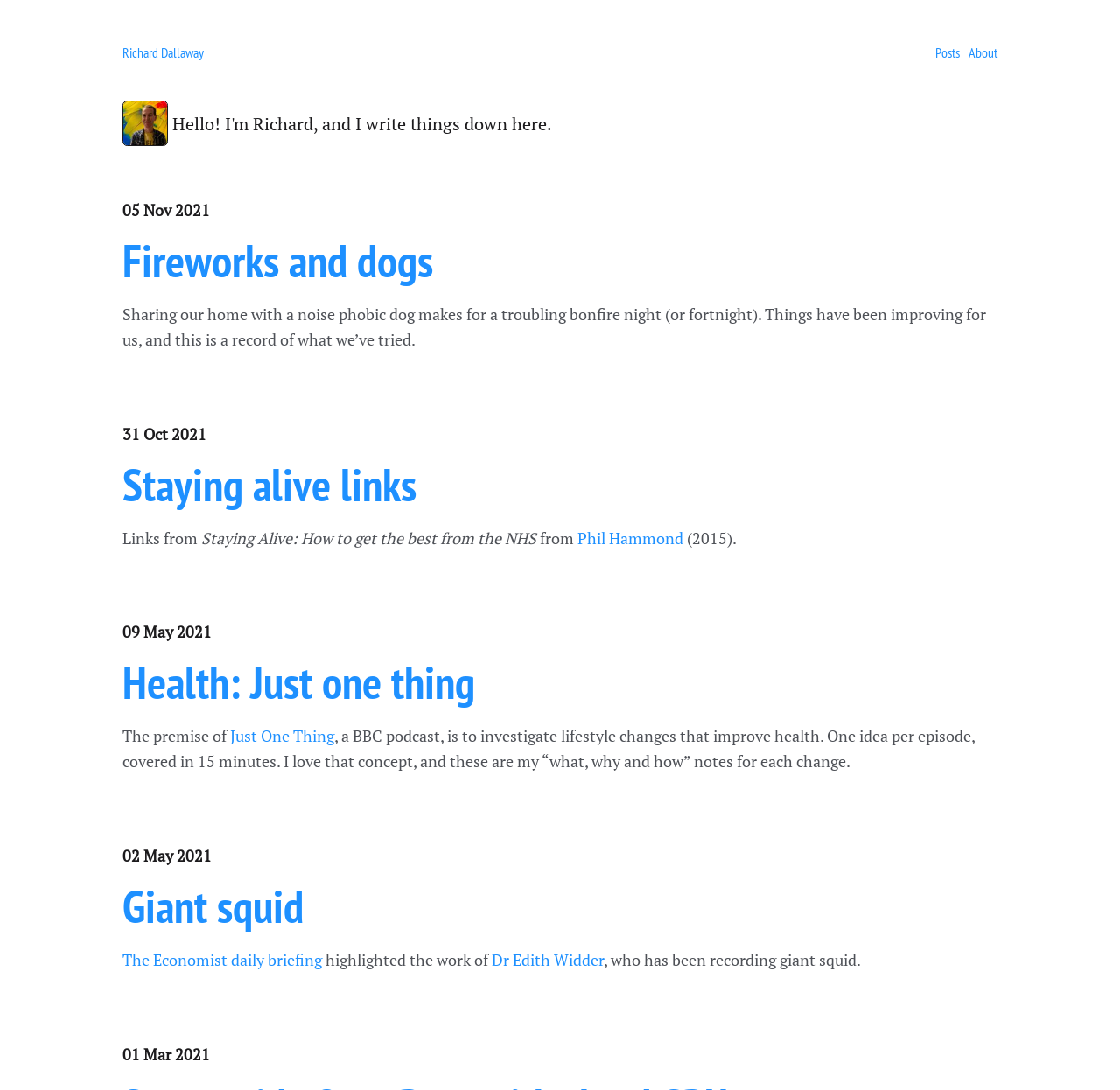Highlight the bounding box coordinates of the element you need to click to perform the following instruction: "Explore the 'Giant squid' article."

[0.109, 0.804, 0.271, 0.858]